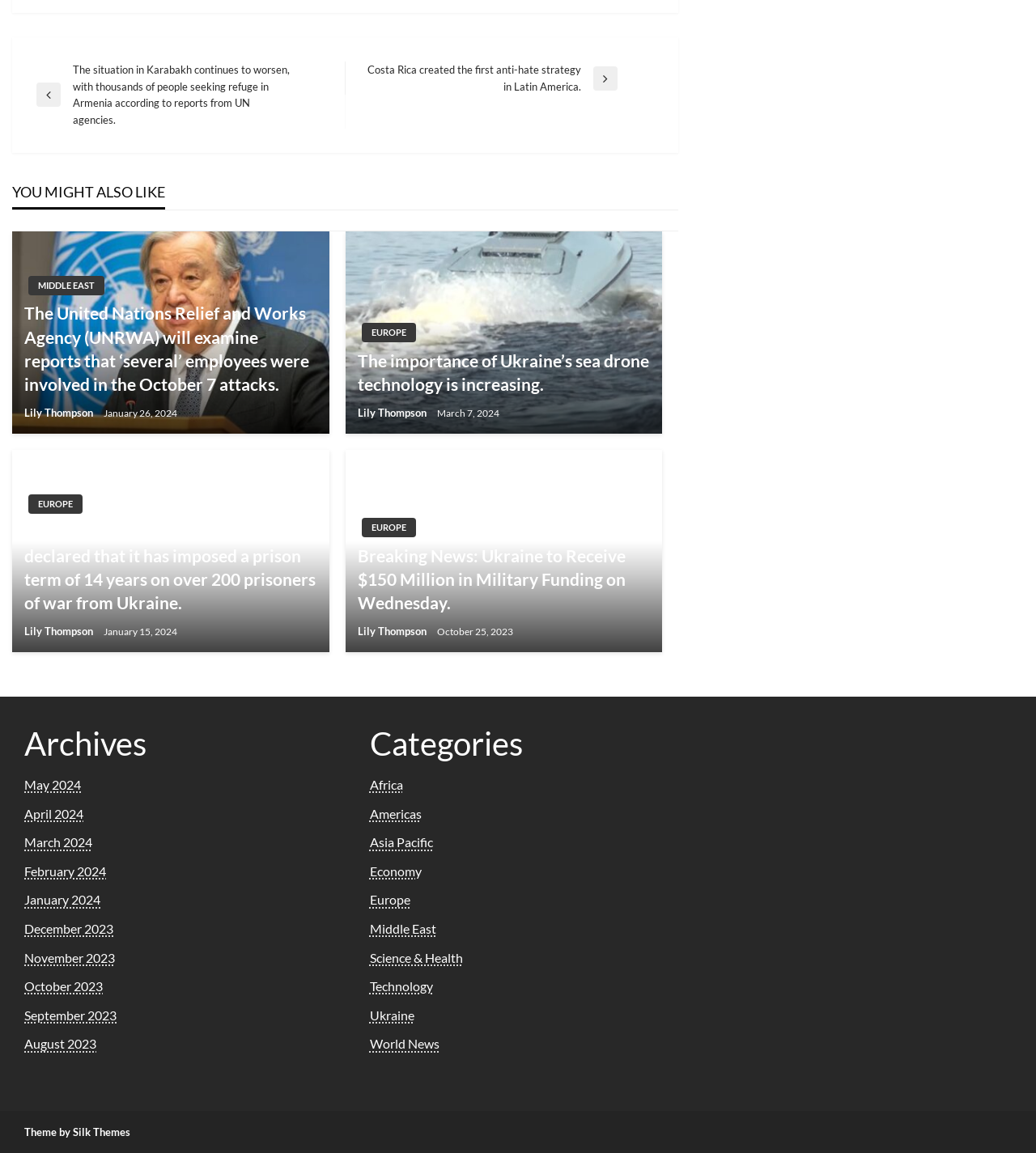Respond to the following question with a brief word or phrase:
What is the region of the article 'The importance of Ukraine's sea drone technology is increasing.'?

EUROPE